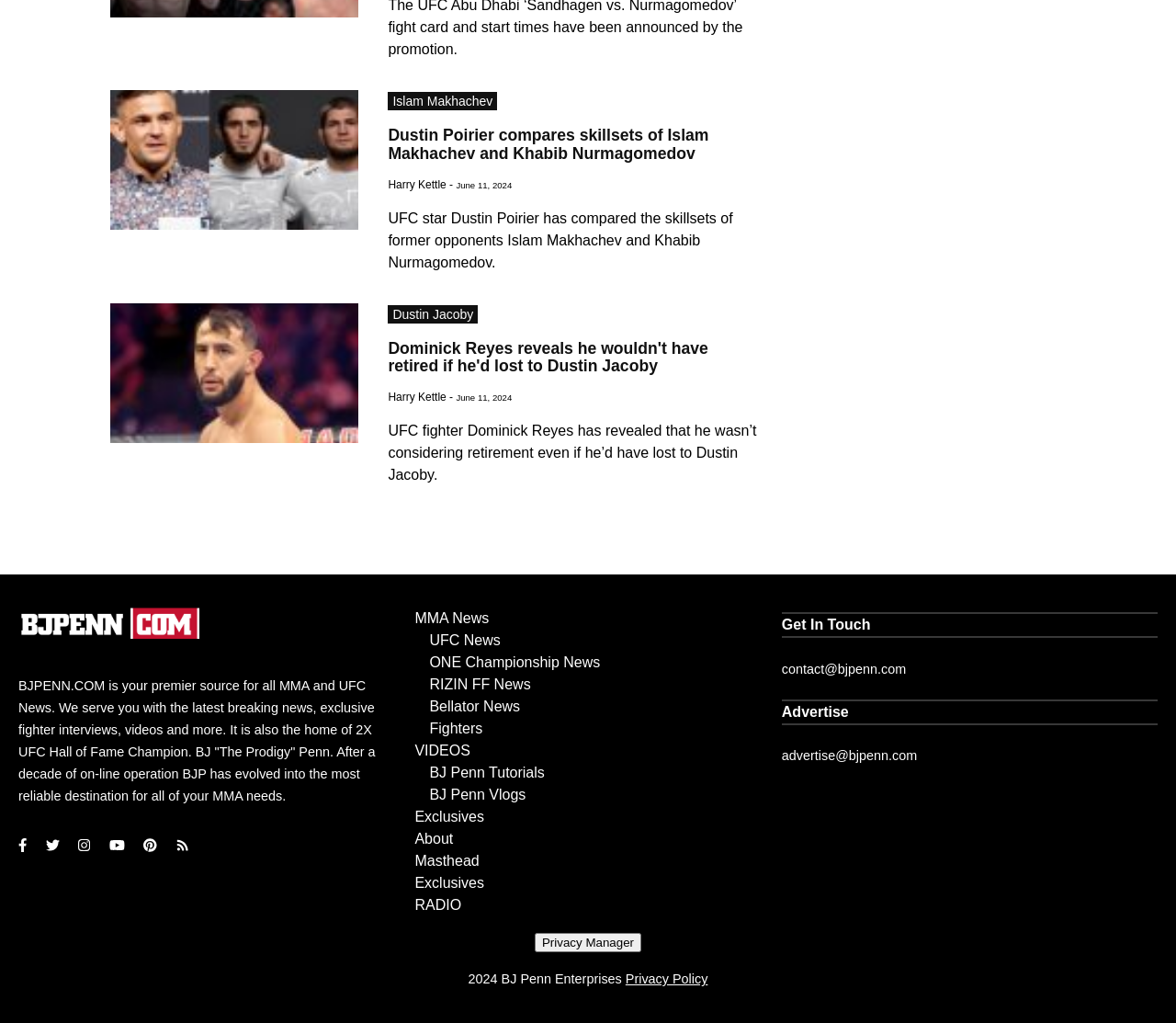Using the element description: "About", determine the bounding box coordinates for the specified UI element. The coordinates should be four float numbers between 0 and 1, [left, top, right, bottom].

[0.353, 0.81, 0.535, 0.831]